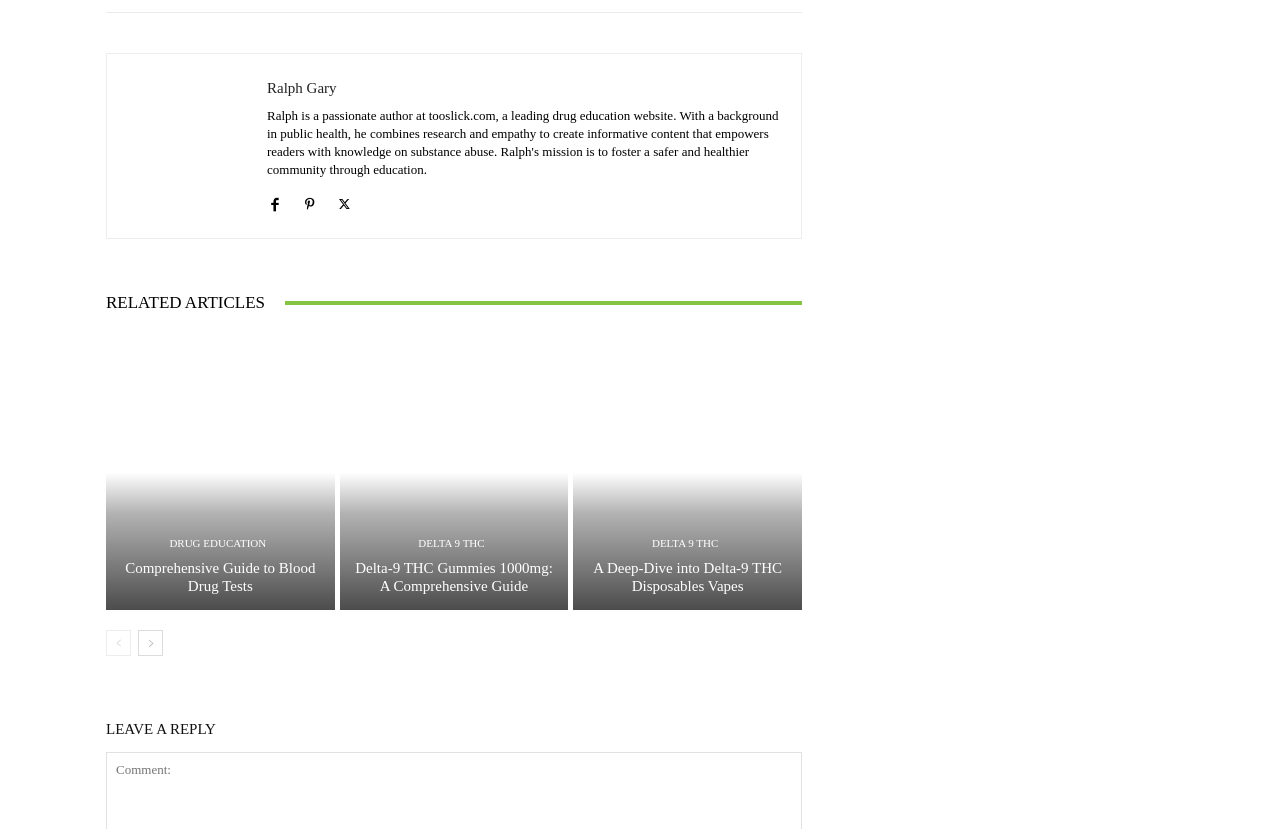How many pages of related articles are there?
Look at the image and provide a short answer using one word or a phrase.

At least 2